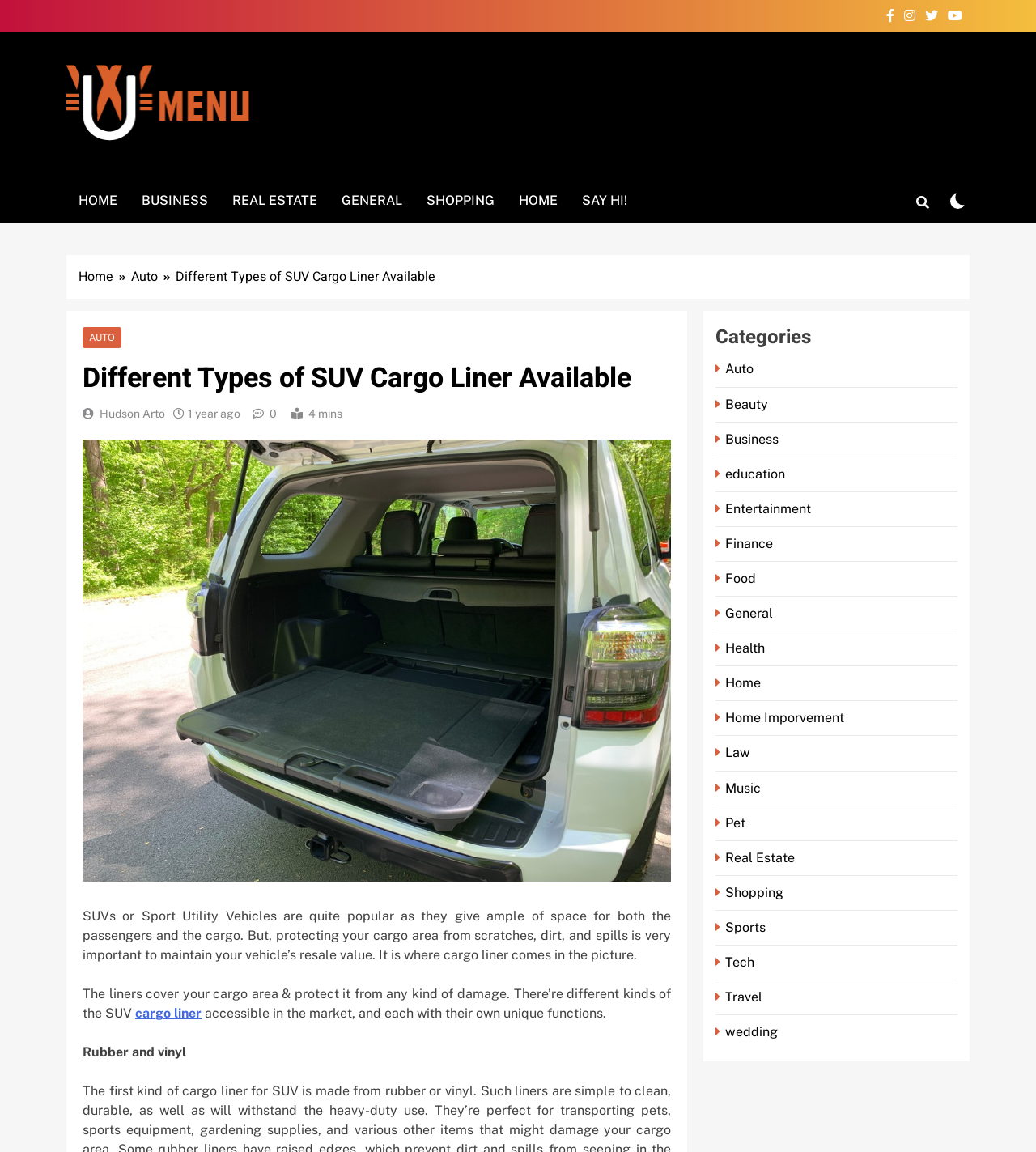Kindly determine the bounding box coordinates of the area that needs to be clicked to fulfill this instruction: "Click on the AUTO link".

[0.086, 0.288, 0.111, 0.298]